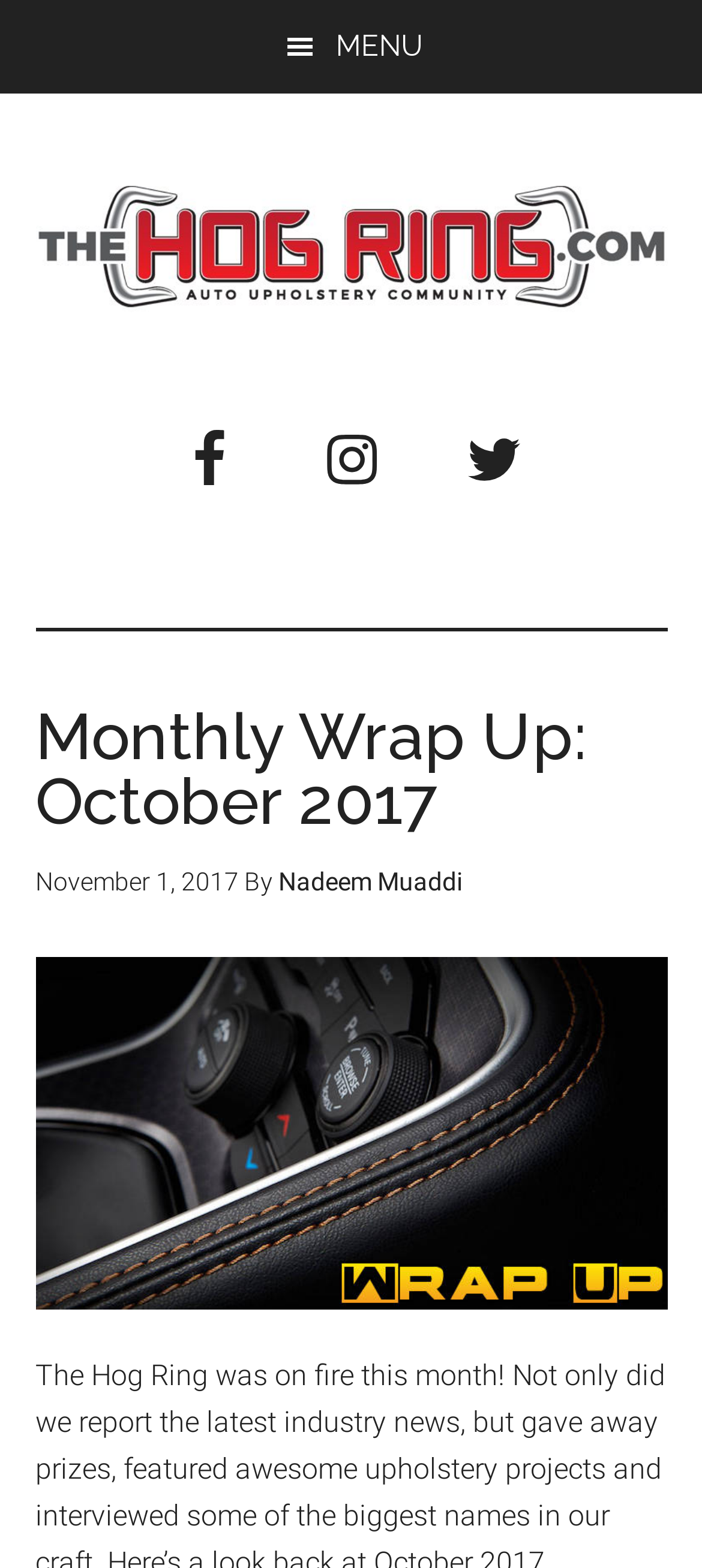Provide the bounding box coordinates of the HTML element this sentence describes: "Nadeem Muaddi". The bounding box coordinates consist of four float numbers between 0 and 1, i.e., [left, top, right, bottom].

[0.396, 0.553, 0.658, 0.571]